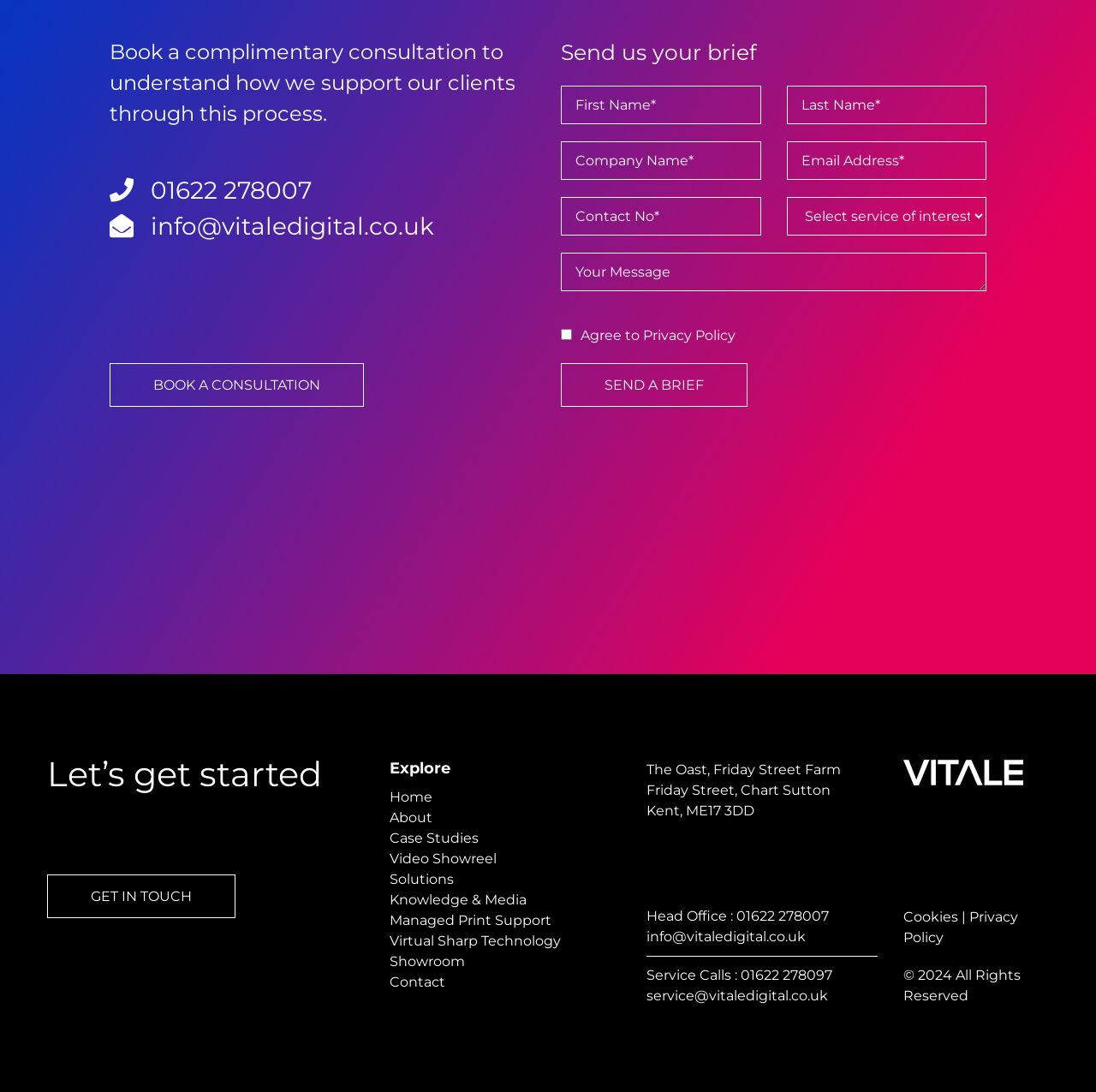Determine the bounding box coordinates for the area that needs to be clicked to fulfill this task: "Click the 'BOOK A CONSULTATION' button". The coordinates must be given as four float numbers between 0 and 1, i.e., [left, top, right, bottom].

[0.1, 0.333, 0.332, 0.373]